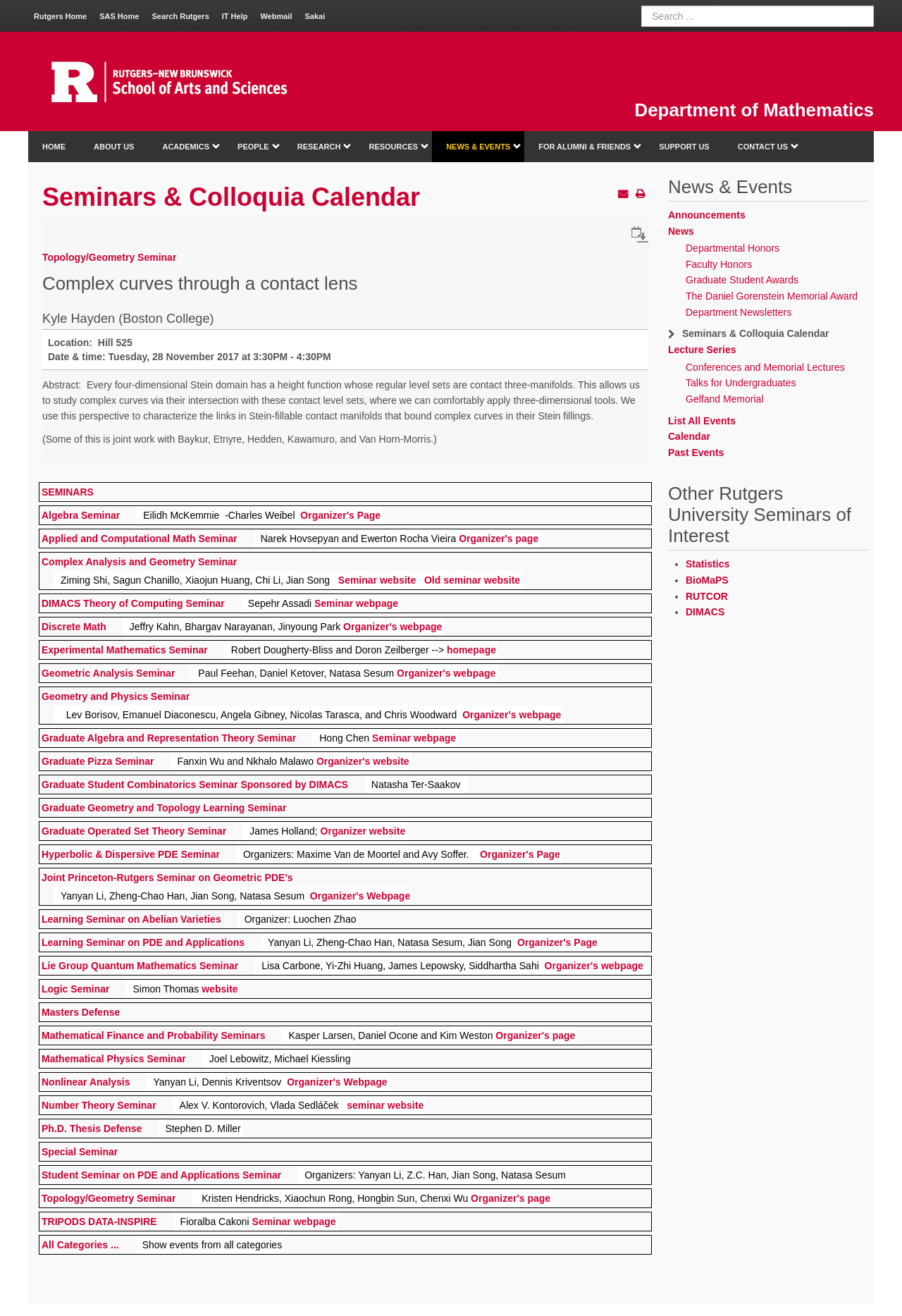Your task is to find and give the main heading text of the webpage.

Seminars & Colloquia Calendar